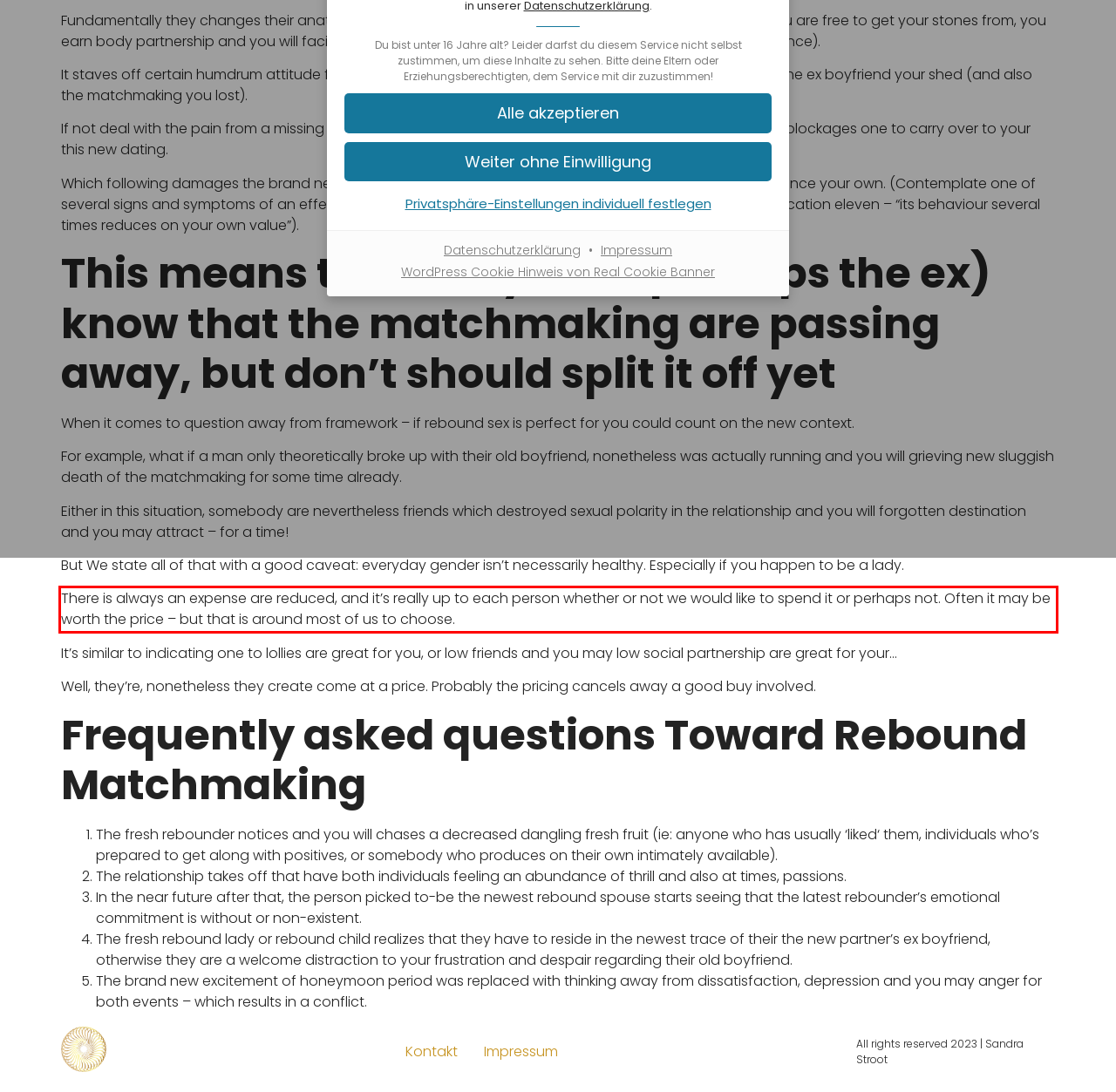Extract and provide the text found inside the red rectangle in the screenshot of the webpage.

There is always an expense are reduced, and it’s really up to each person whether or not we would like to spend it or perhaps not. Often it may be worth the price – but that is around most of us to choose.